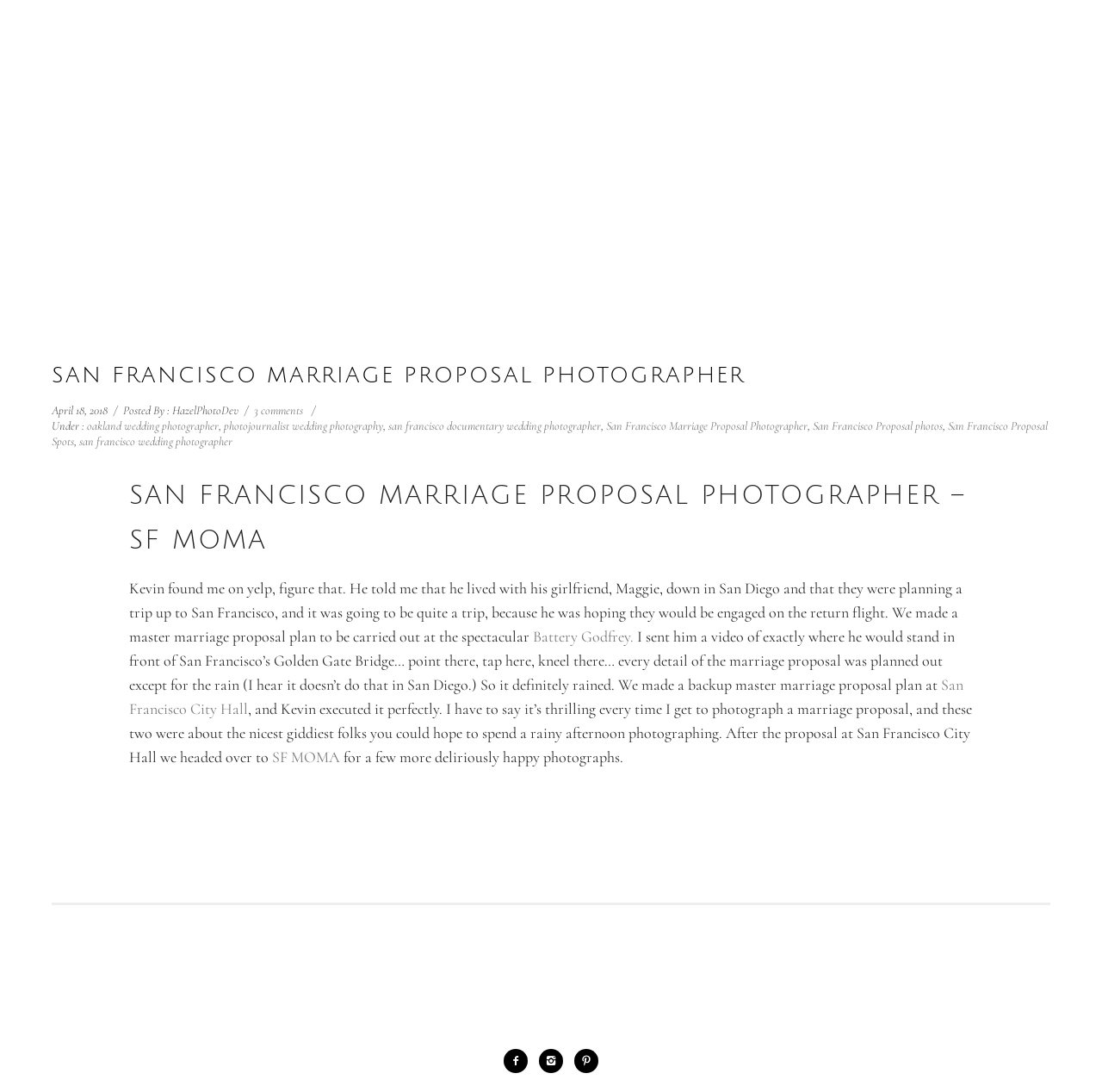What is the name of the museum where the proposal photos were taken?
Answer the question using a single word or phrase, according to the image.

SF MOMA